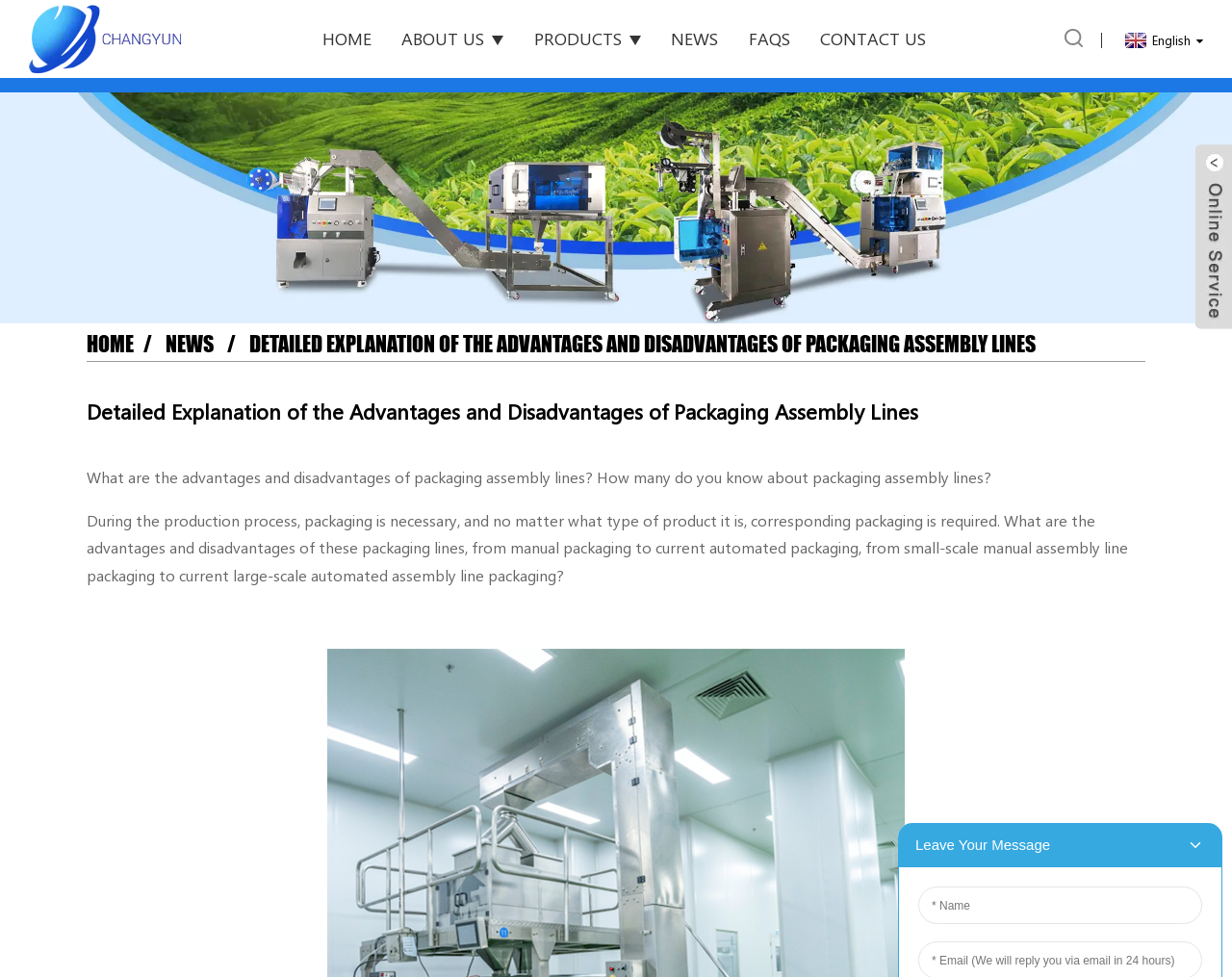Find the bounding box of the element with the following description: "aria-label="Black Instagram Icon"". The coordinates must be four float numbers between 0 and 1, formatted as [left, top, right, bottom].

None